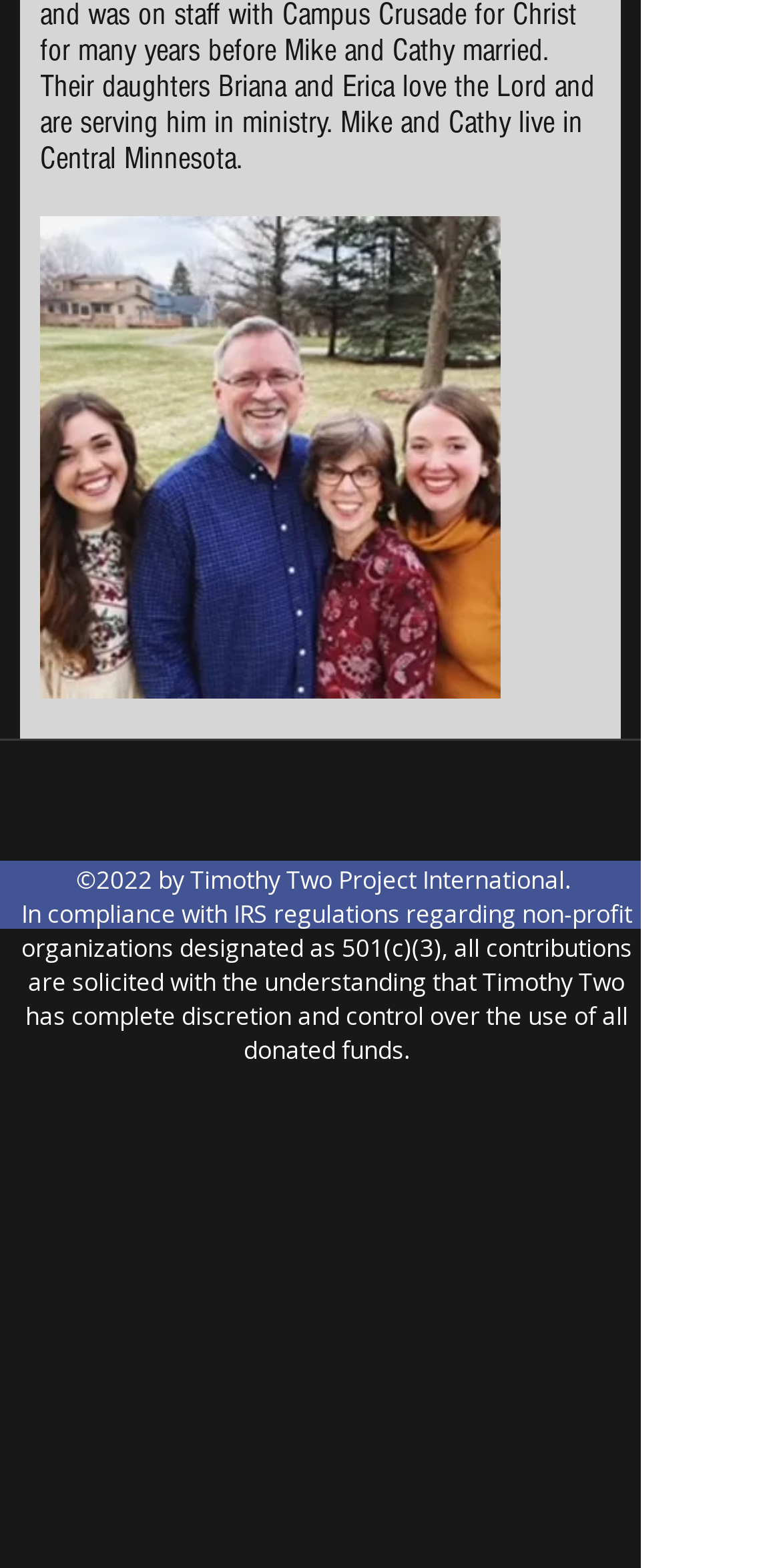Using the image as a reference, answer the following question in as much detail as possible:
What is the copyright year mentioned on the webpage?

The heading on the webpage mentions '©2022 by Timothy Two Project International...' which indicates that the copyright year mentioned on the webpage is 2022.